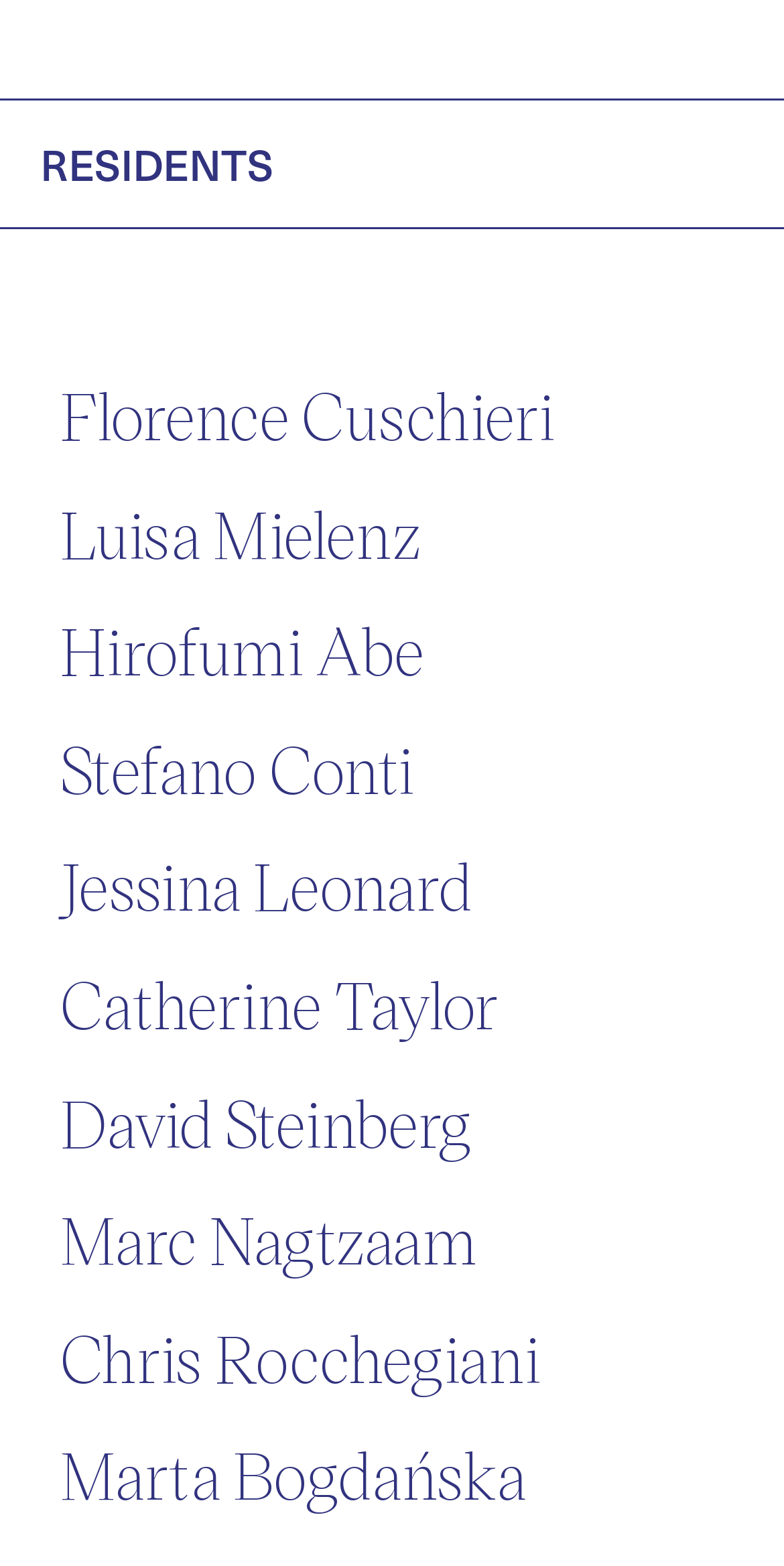Please determine the bounding box coordinates for the element that should be clicked to follow these instructions: "Check Hirofumi Abe's information".

[0.077, 0.395, 0.541, 0.436]